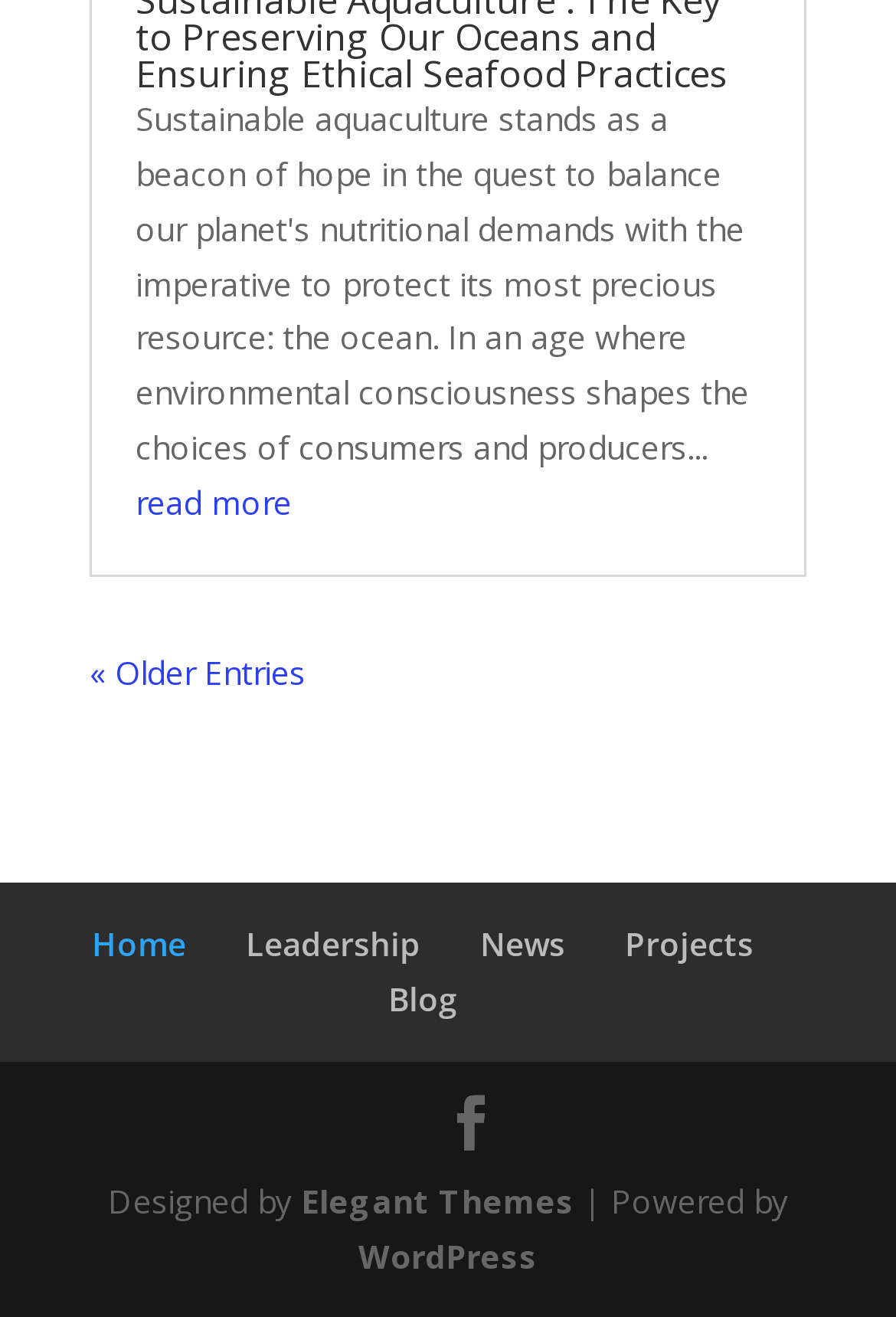How many links are there at the top of the page?
Look at the screenshot and provide an in-depth answer.

I looked at the top of the page and found two links, 'read more' and '« Older Entries', totaling 2 links.